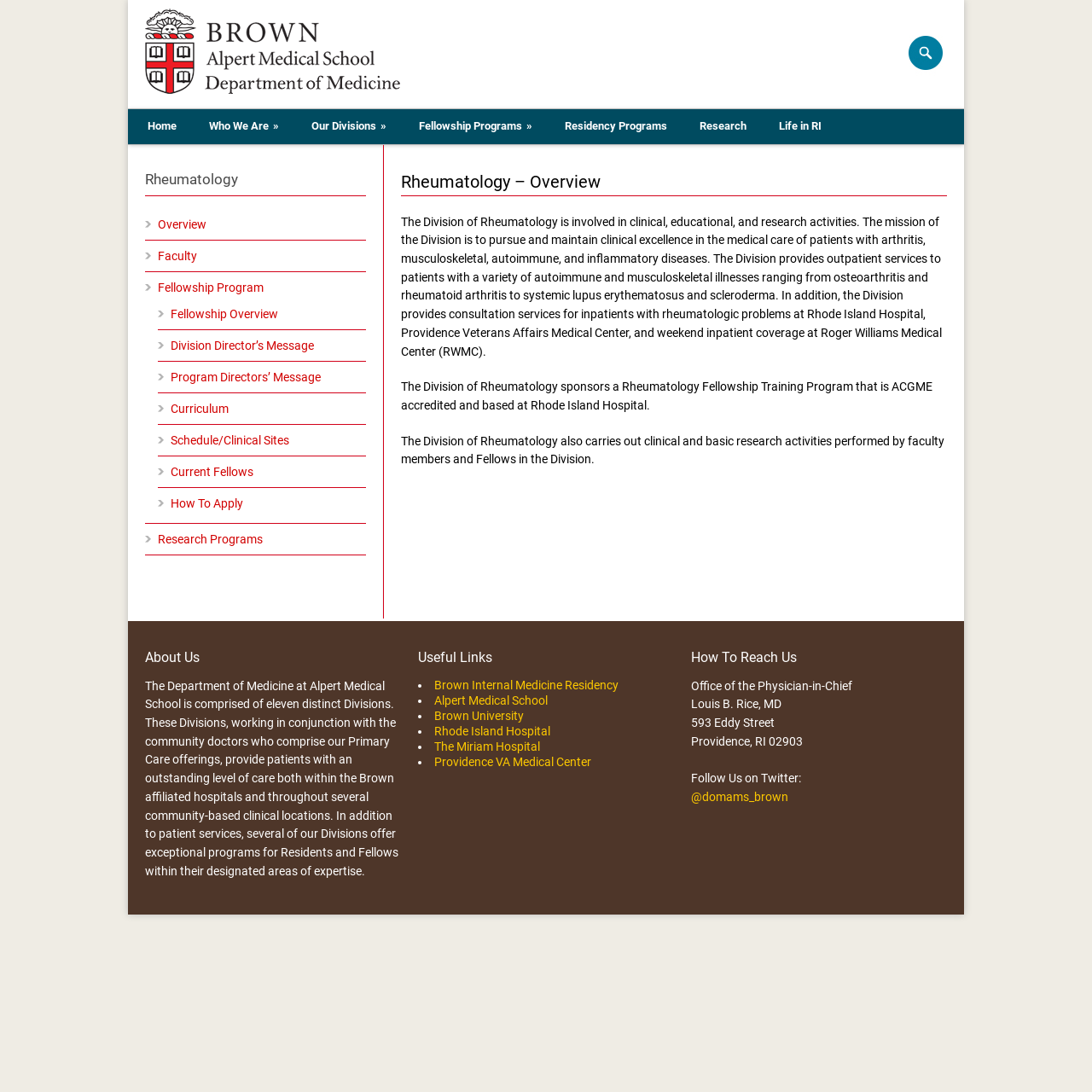Please mark the clickable region by giving the bounding box coordinates needed to complete this instruction: "Learn about the Research Programs".

[0.145, 0.487, 0.241, 0.5]